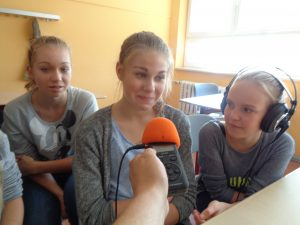How many girls are in the image?
Answer the question with just one word or phrase using the image.

Three